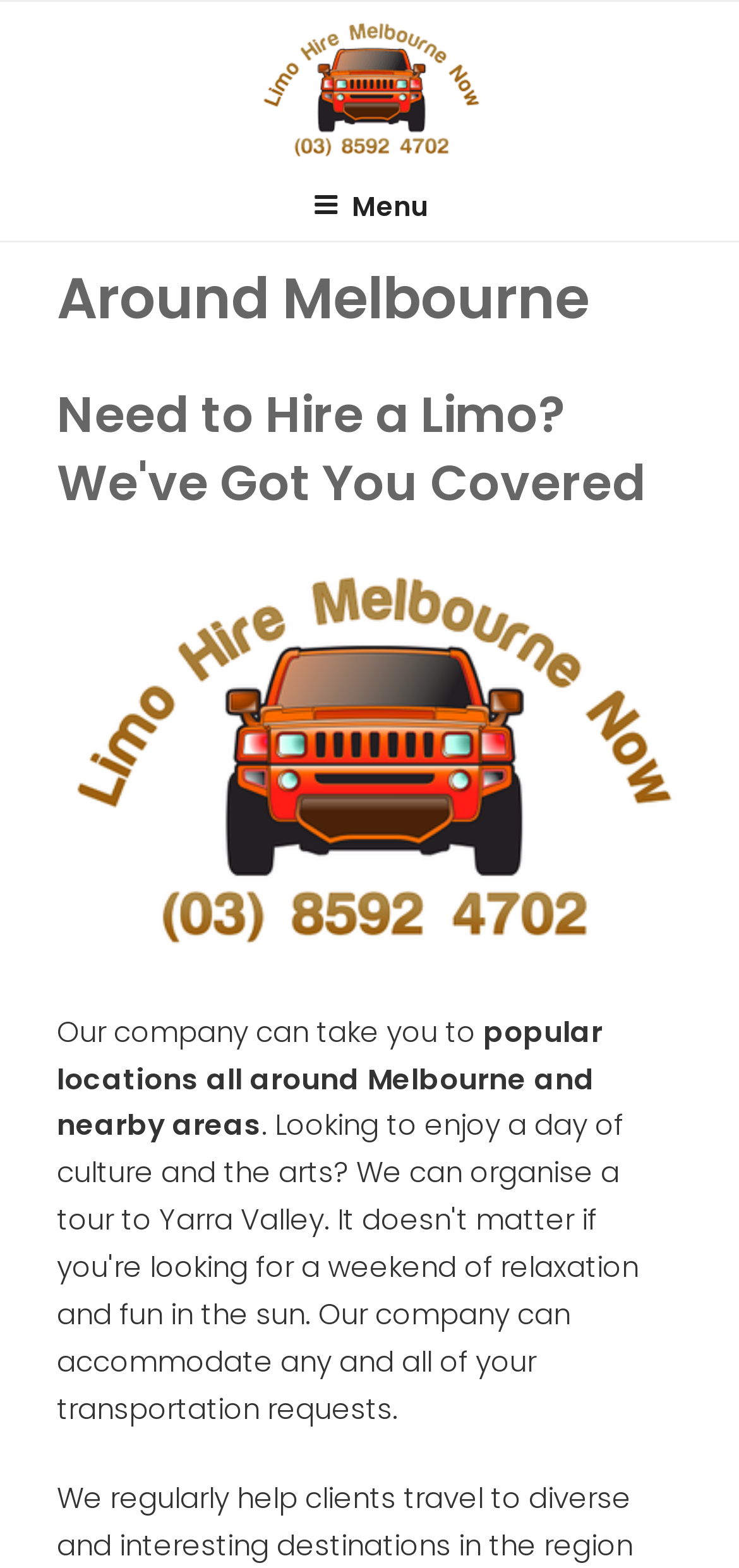What is the tone of the webpage?
Please provide a comprehensive answer based on the visual information in the image.

The tone of the webpage is professional, as indicated by the formal language used in the headings and text, such as 'We Service a Range of Locations in and Around Melbourne' and 'Our company can take you to popular locations all around Melbourne and nearby areas', which suggests a business-like tone.